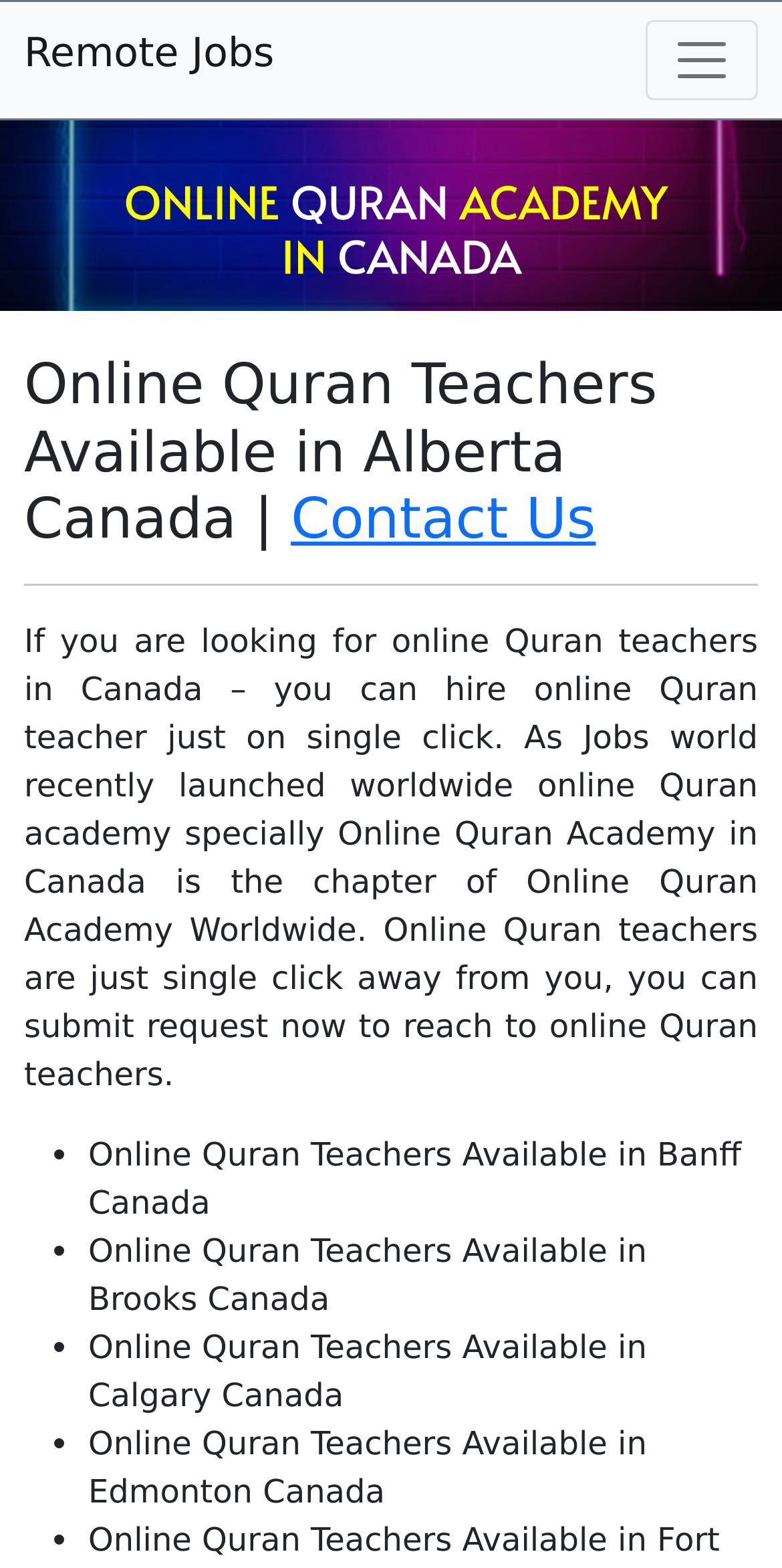Find the bounding box coordinates for the element described here: "Contact Us".

[0.372, 0.309, 0.762, 0.352]